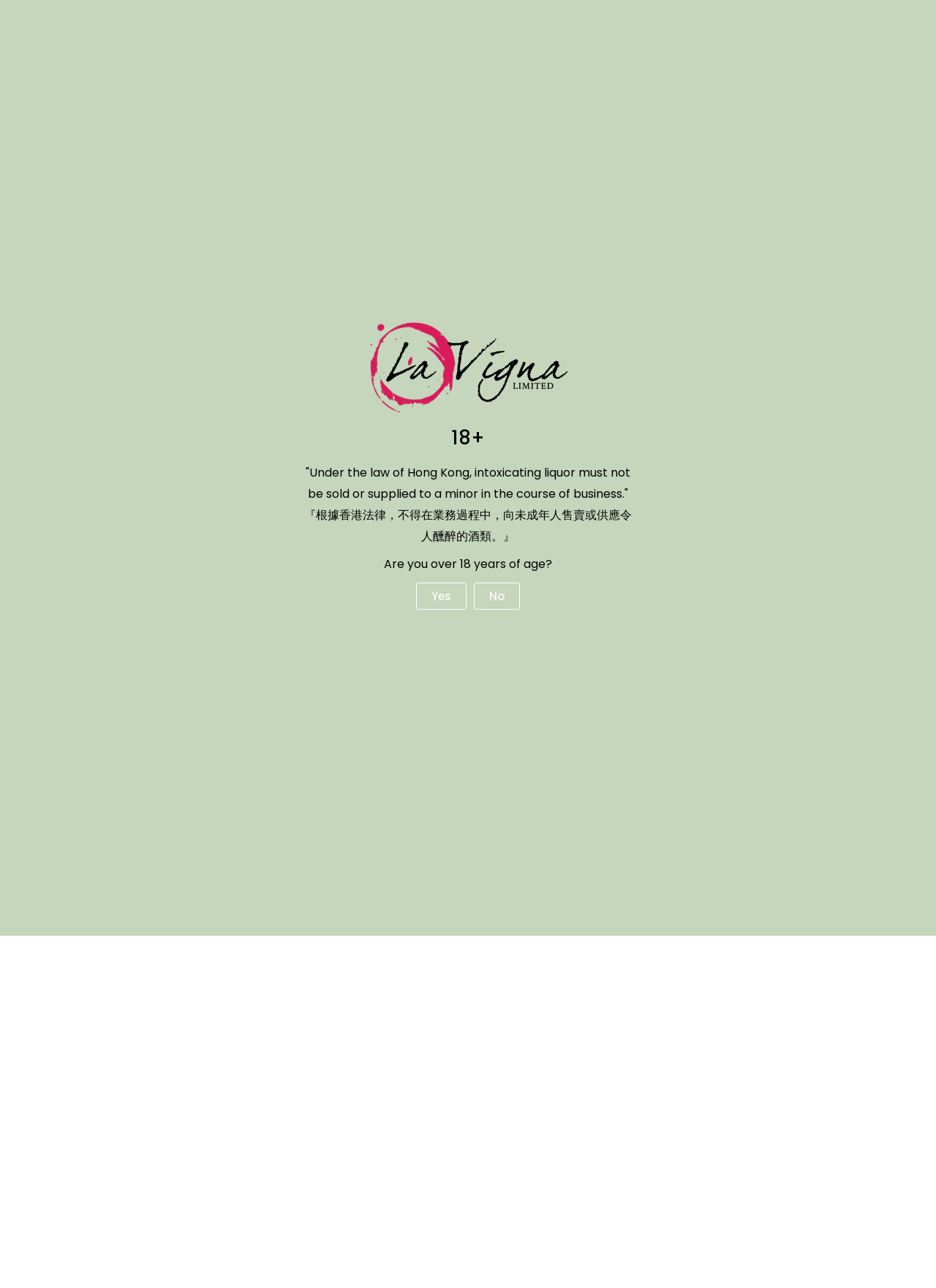Could you indicate the bounding box coordinates of the region to click in order to complete this instruction: "Click the 'Share on facebook' link".

[0.508, 0.436, 0.546, 0.457]